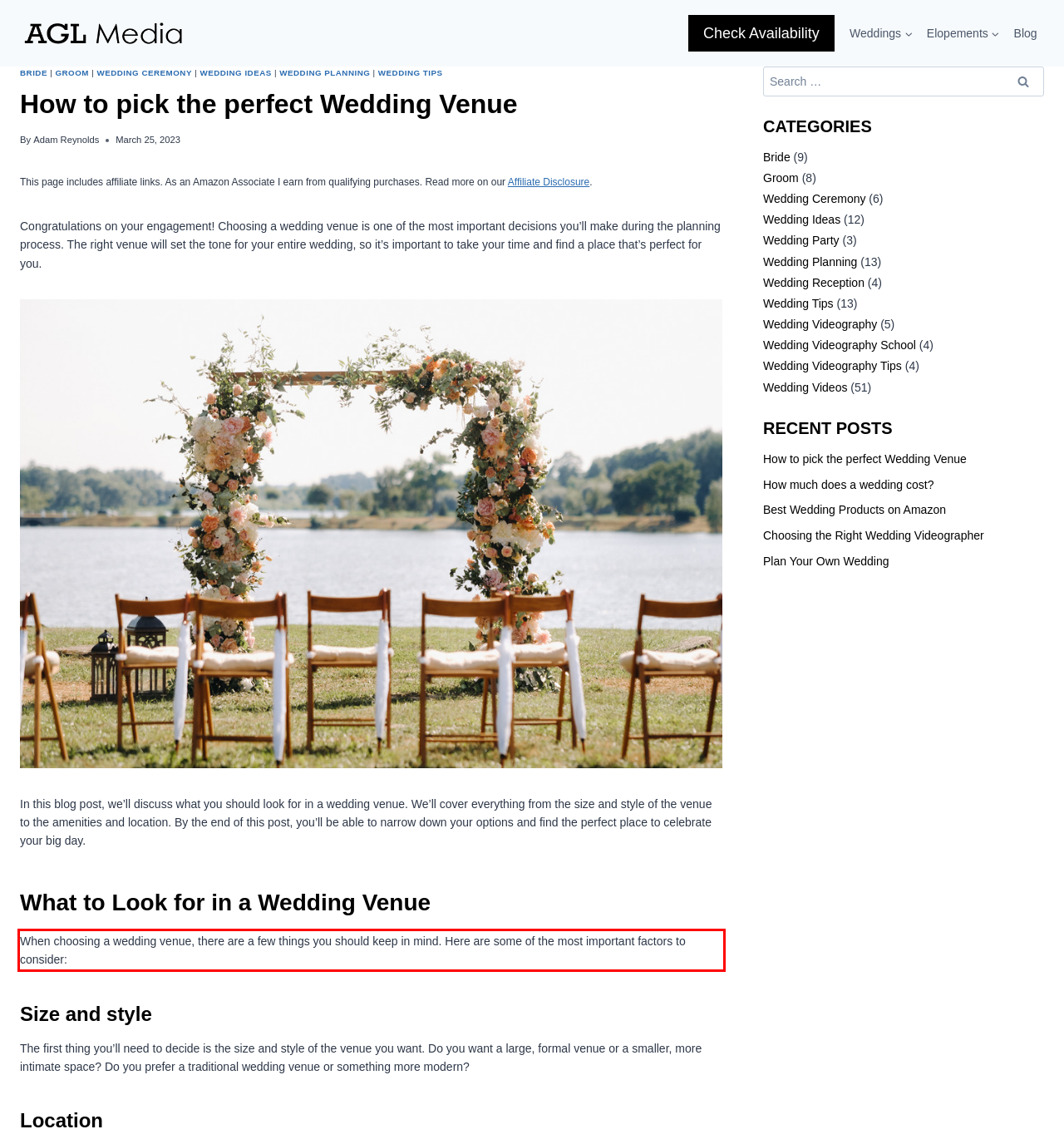With the provided screenshot of a webpage, locate the red bounding box and perform OCR to extract the text content inside it.

When choosing a wedding venue, there are a few things you should keep in mind. Here are some of the most important factors to consider: